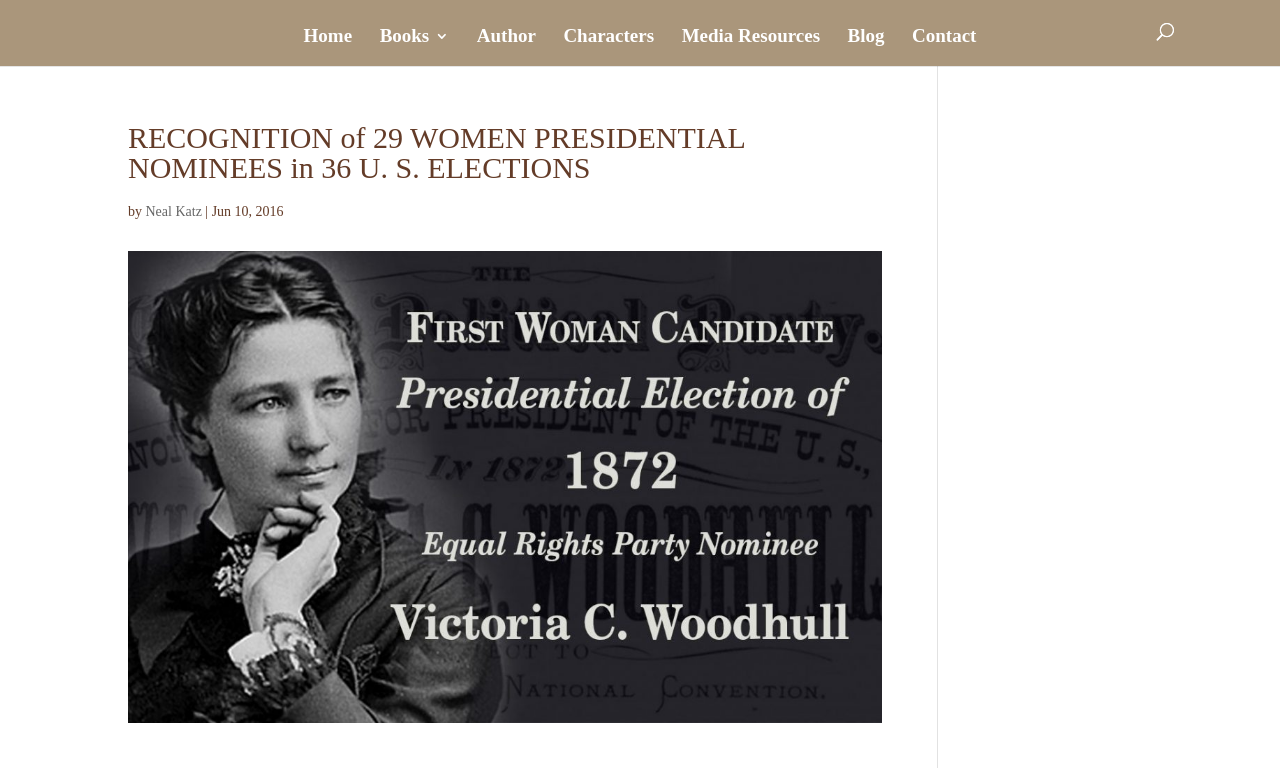Please find the bounding box coordinates of the element that needs to be clicked to perform the following instruction: "go to home page". The bounding box coordinates should be four float numbers between 0 and 1, represented as [left, top, right, bottom].

[0.237, 0.037, 0.275, 0.086]